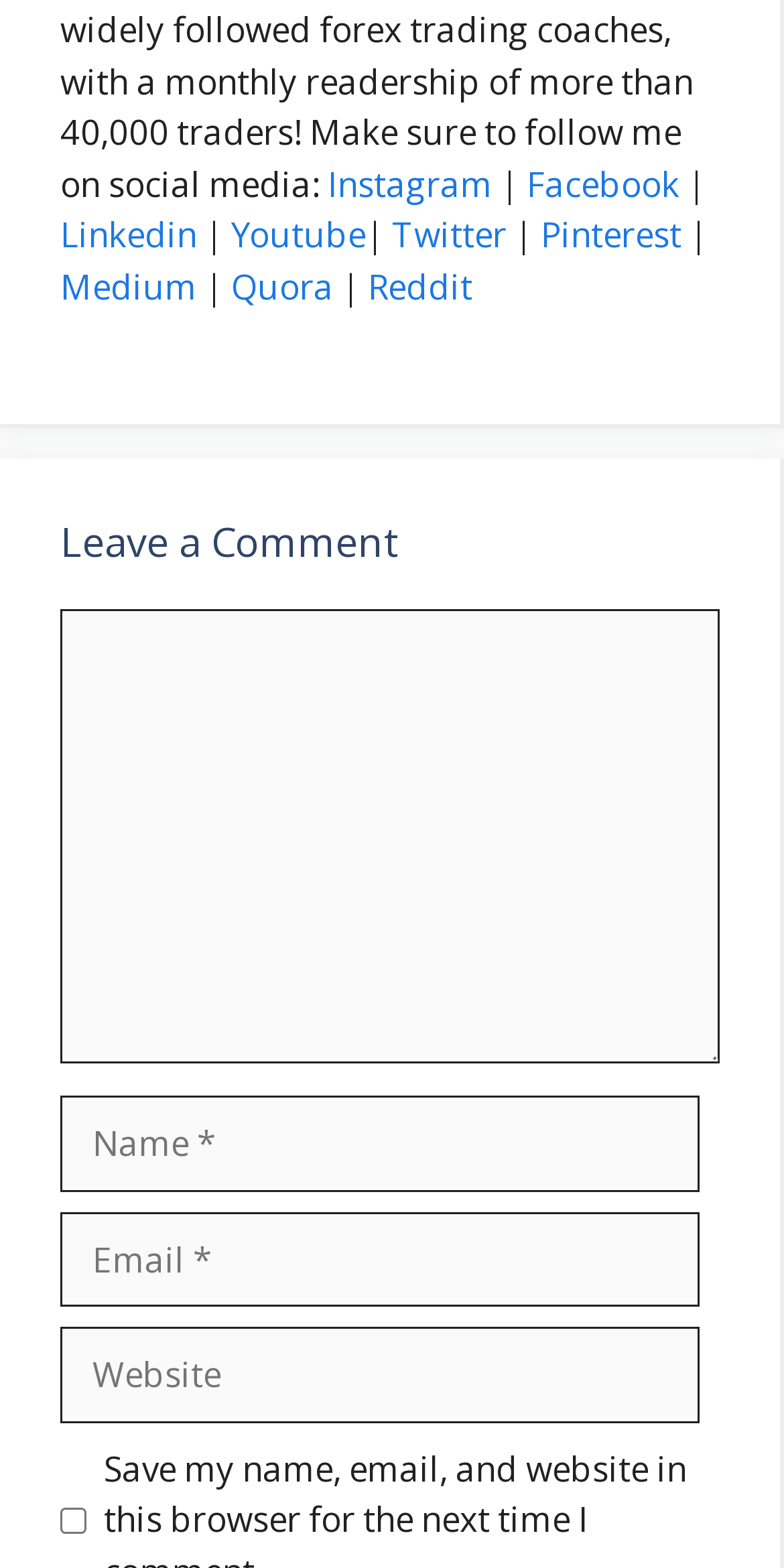Locate the bounding box coordinates of the segment that needs to be clicked to meet this instruction: "Post a comment".

[0.077, 0.919, 0.451, 0.976]